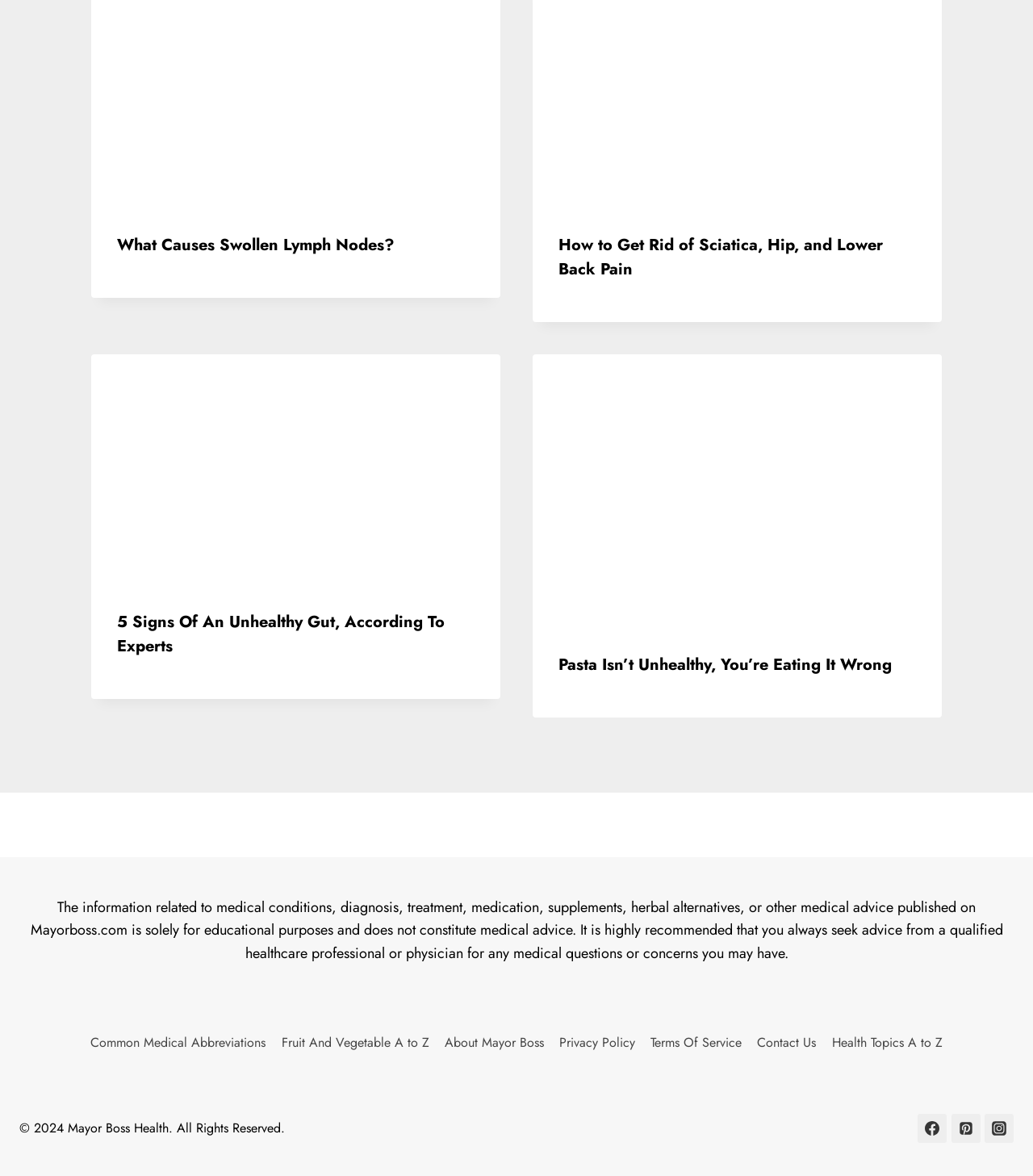Find and provide the bounding box coordinates for the UI element described here: "Contact Us". The coordinates should be given as four float numbers between 0 and 1: [left, top, right, bottom].

[0.726, 0.874, 0.798, 0.899]